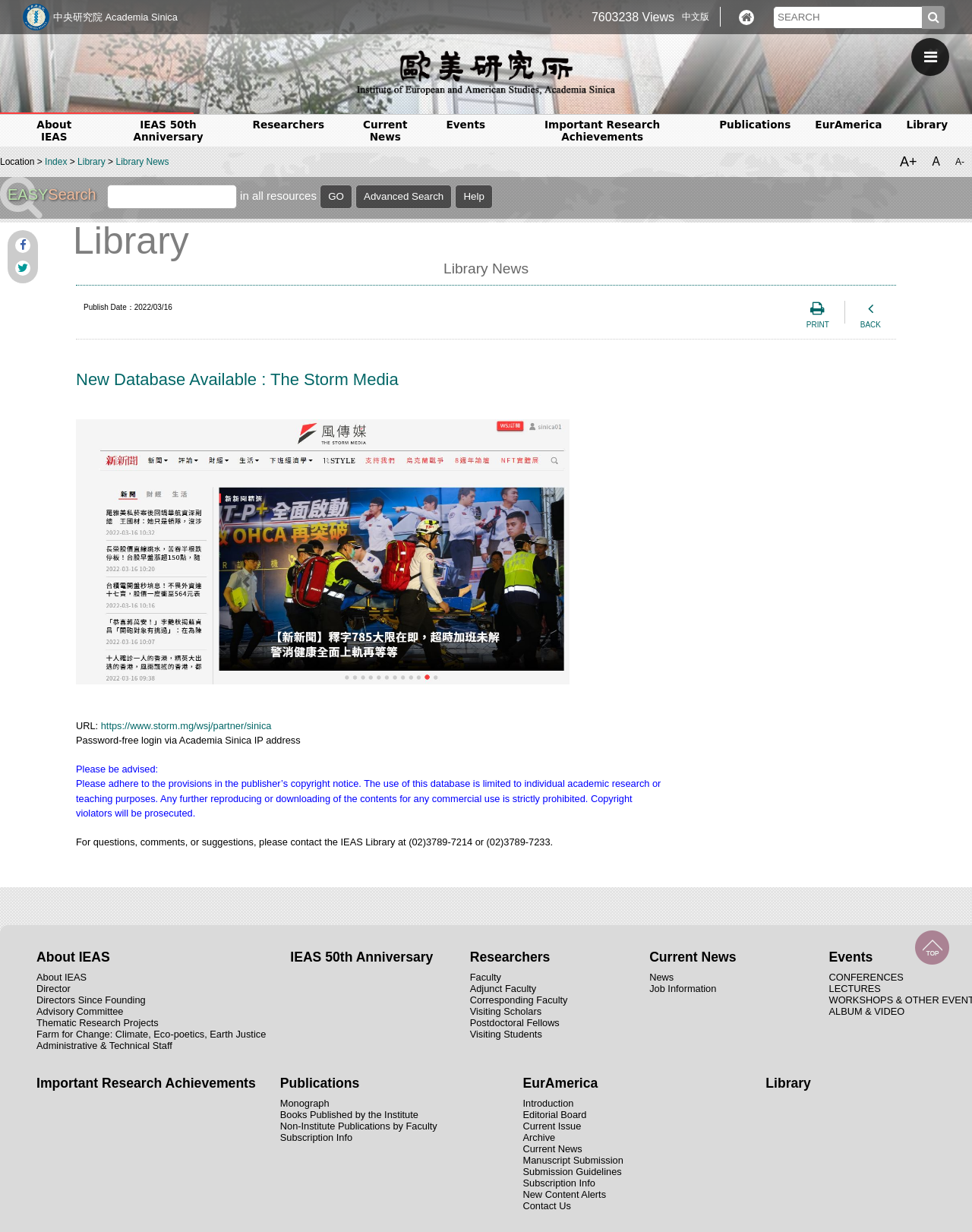Please specify the bounding box coordinates of the area that should be clicked to accomplish the following instruction: "Go to Academia Sinica website". The coordinates should consist of four float numbers between 0 and 1, i.e., [left, top, right, bottom].

[0.023, 0.0, 1.0, 0.028]